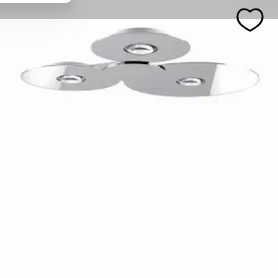Provide a short, one-word or phrase answer to the question below:
How many variants of the Lodes Bugia Mega 3000K Ceiling Light are available?

Four